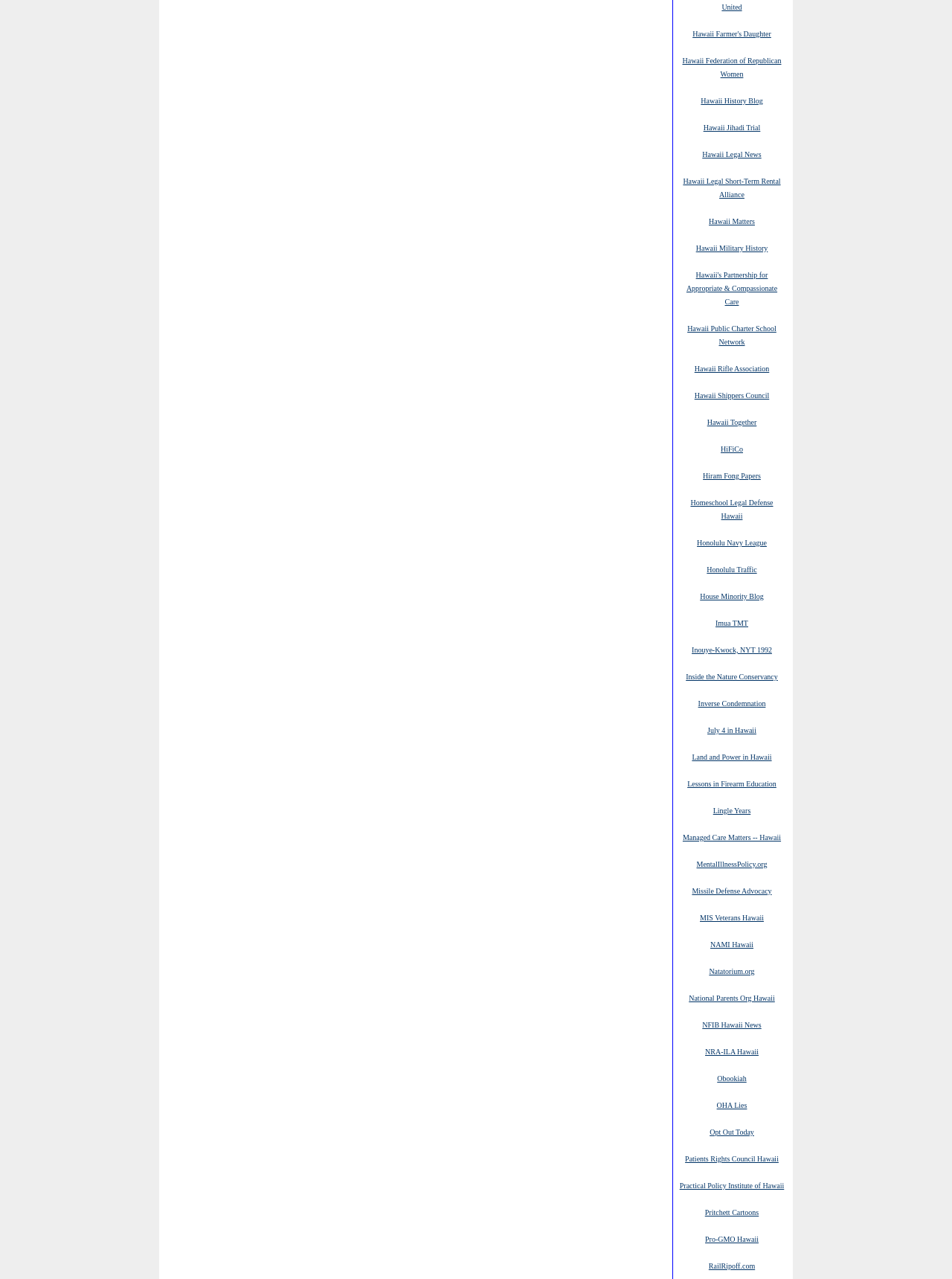Find the bounding box coordinates of the clickable area required to complete the following action: "Go to Hawaii History Blog".

[0.736, 0.074, 0.801, 0.083]